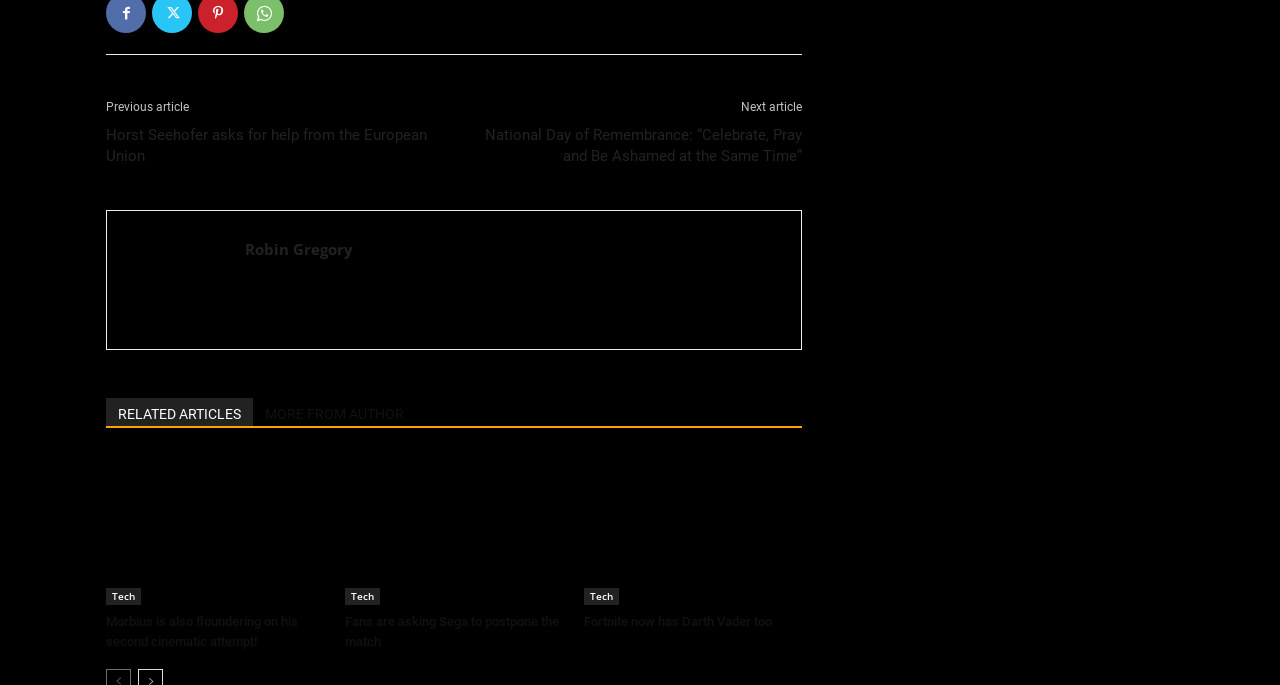What is the category of the article 'Morbius is also floundering on his second cinematic attempt!'?
Refer to the image and respond with a one-word or short-phrase answer.

Tech